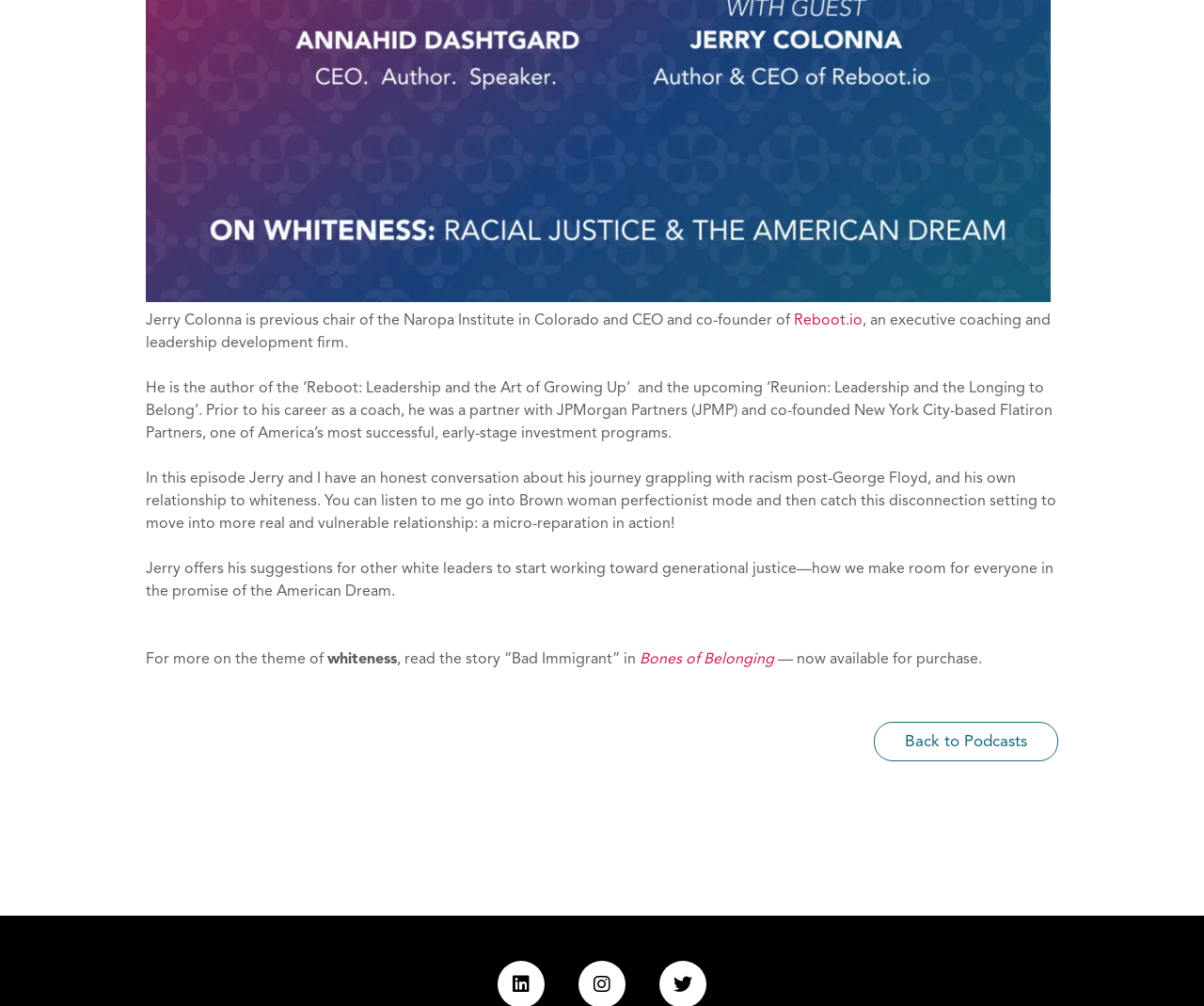Find the coordinates for the bounding box of the element with this description: "Bones of Belonging".

[0.531, 0.13, 0.643, 0.145]